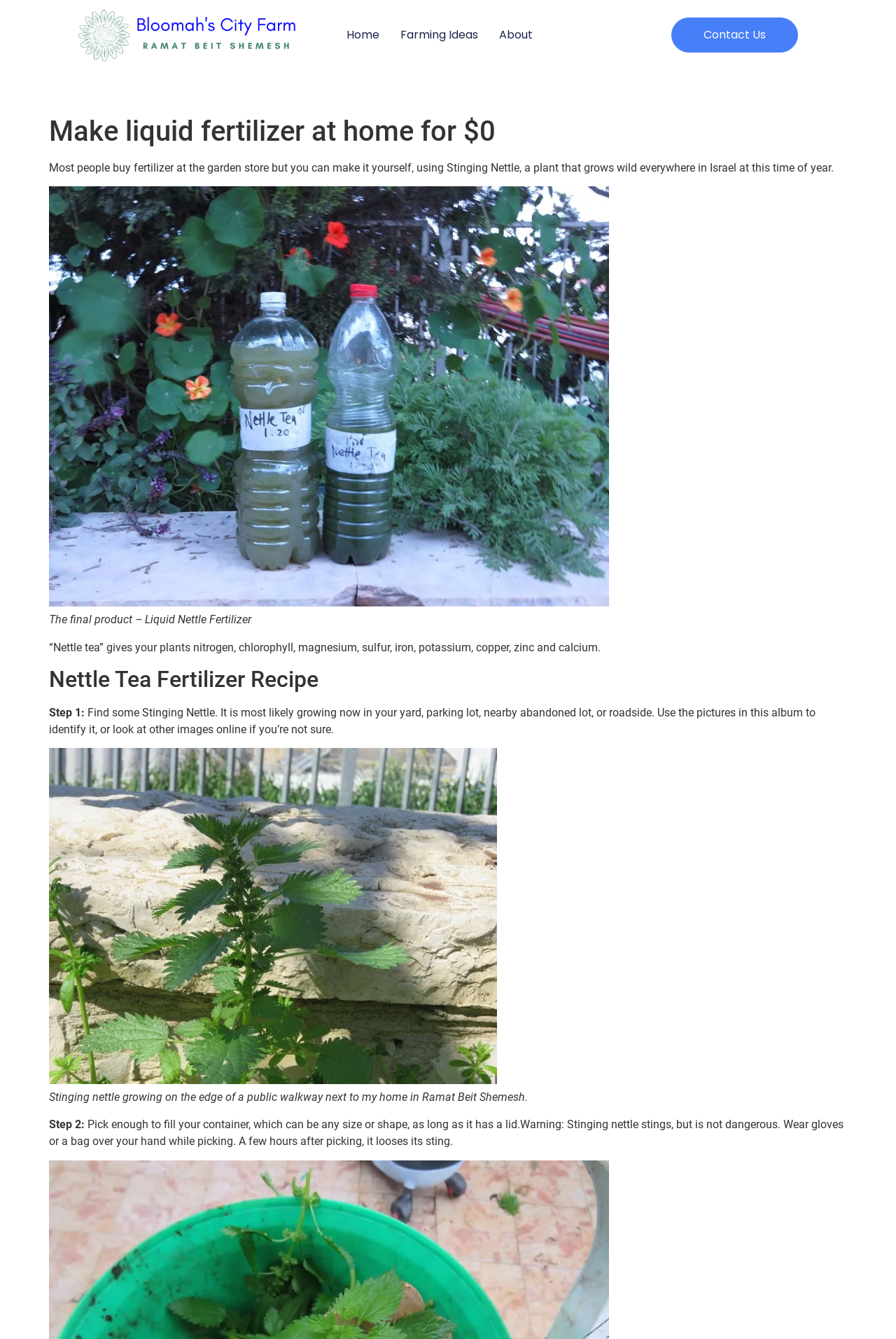From the image, can you give a detailed response to the question below:
How long does it take for Stinging Nettle to lose its sting?

According to the webpage, Stinging Nettle loses its sting a few hours after picking, making it safe to handle without protection.